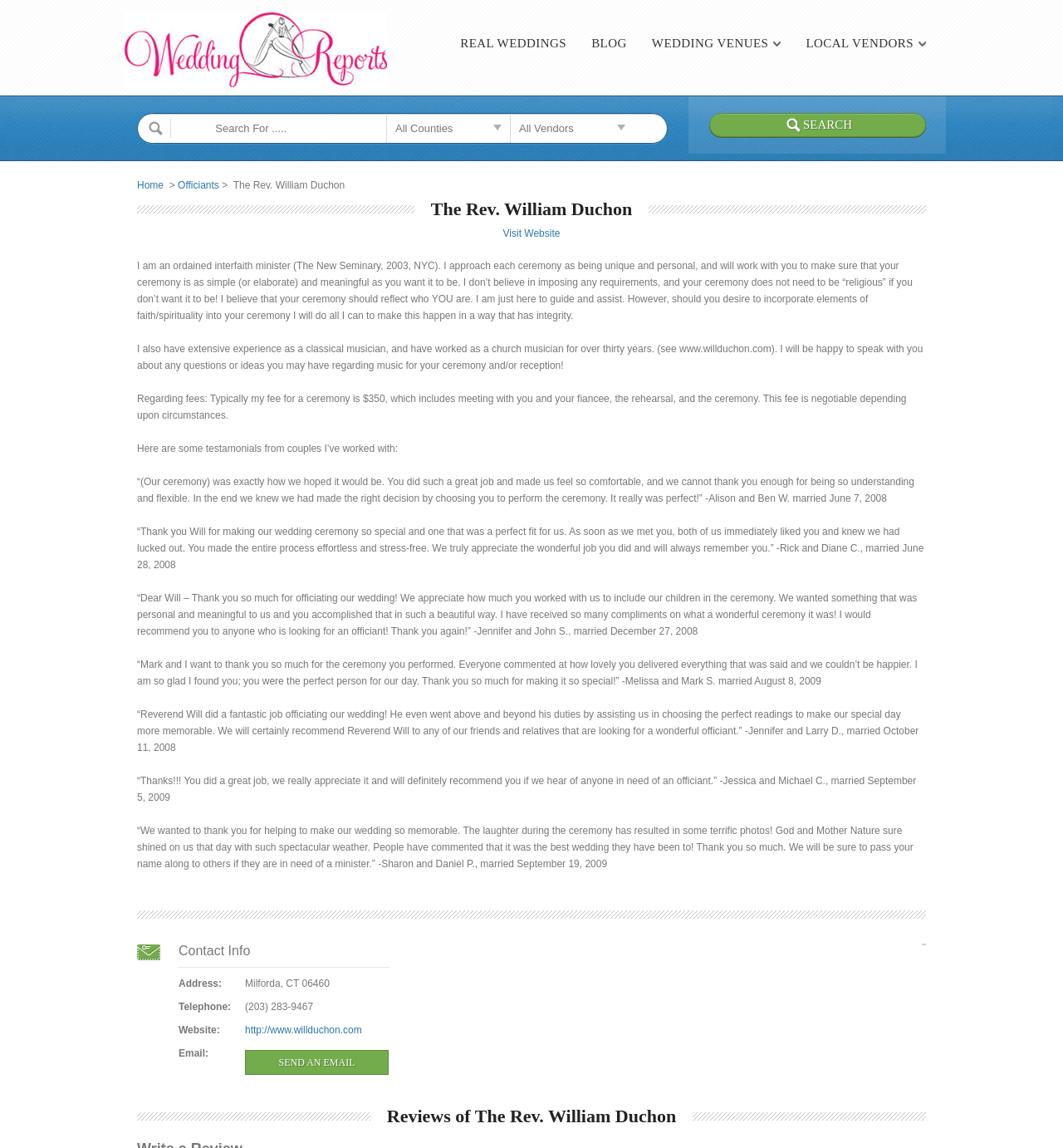What is The Rev. William Duchon's experience in music?
Look at the image and provide a short answer using one word or a phrase.

Classical musician